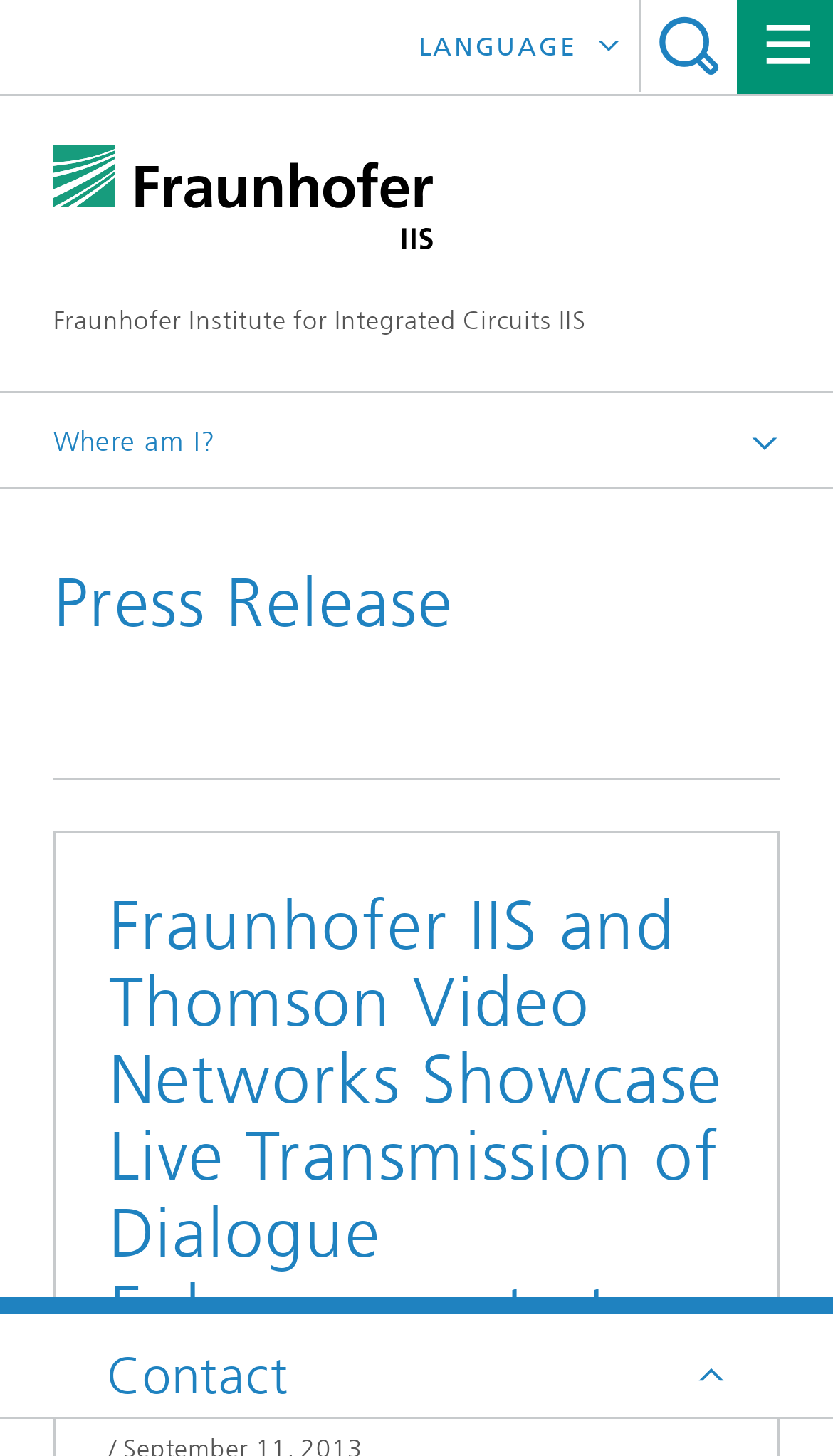Pinpoint the bounding box coordinates of the area that must be clicked to complete this instruction: "search for something".

[0.769, 0.0, 0.885, 0.063]